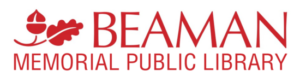What symbol is featured in the logo?
Provide a short answer using one word or a brief phrase based on the image.

Acorn and oak leaf